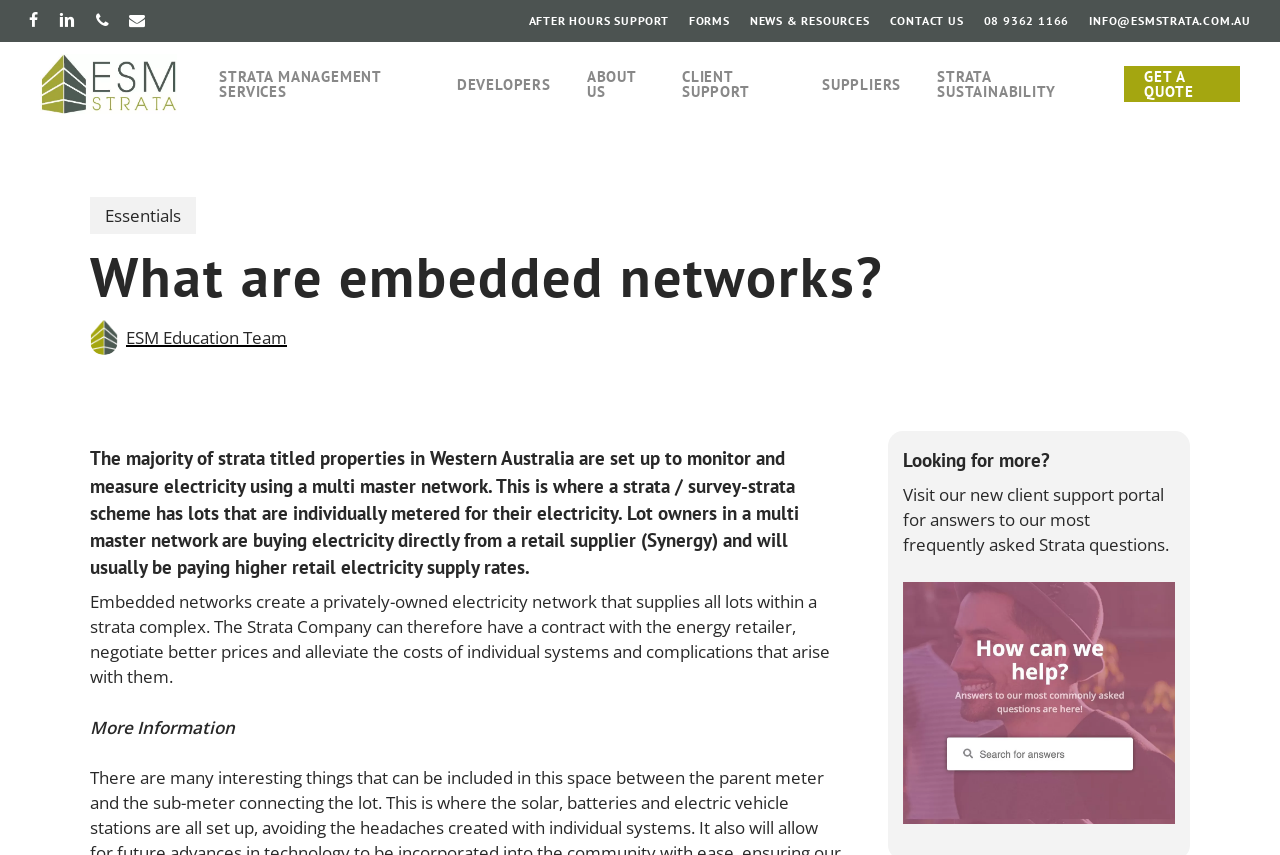Can you provide the bounding box coordinates for the element that should be clicked to implement the instruction: "Get a quote for strata management services"?

[0.878, 0.081, 0.969, 0.116]